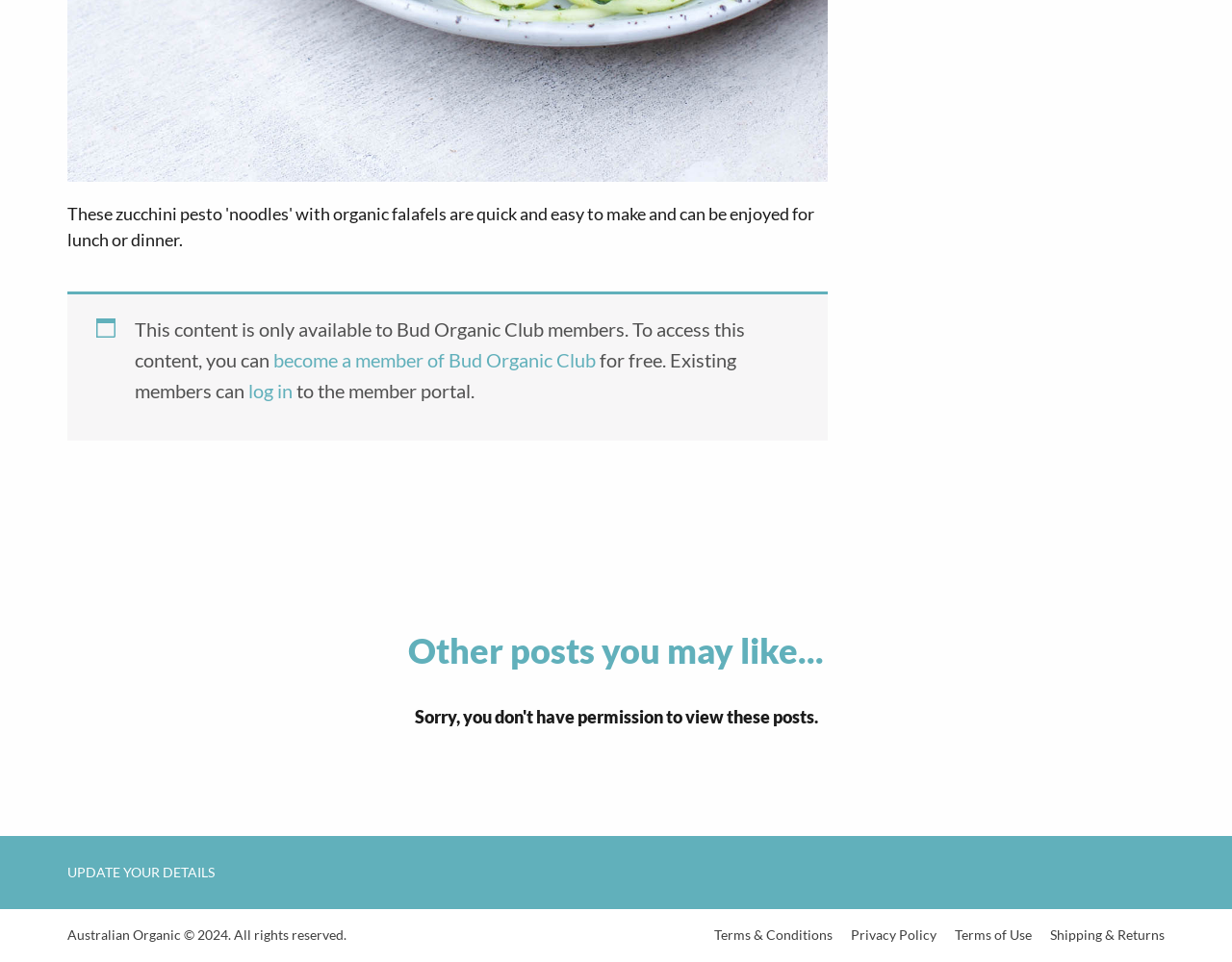Please answer the following question using a single word or phrase: 
What is the orientation of the menu bar?

Horizontal